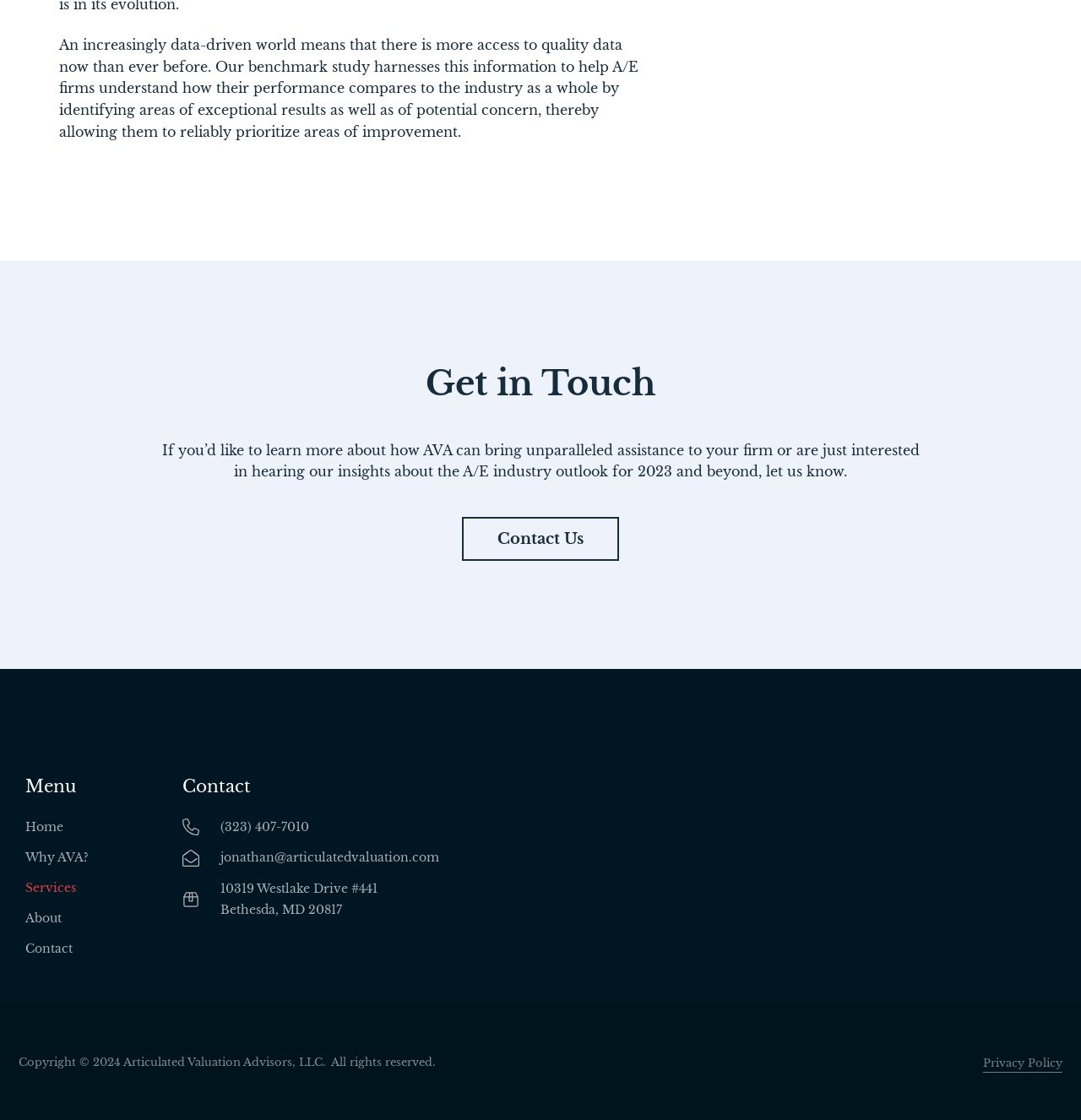Please find the bounding box coordinates of the element's region to be clicked to carry out this instruction: "Click 'Why AVA?'".

[0.023, 0.756, 0.153, 0.774]